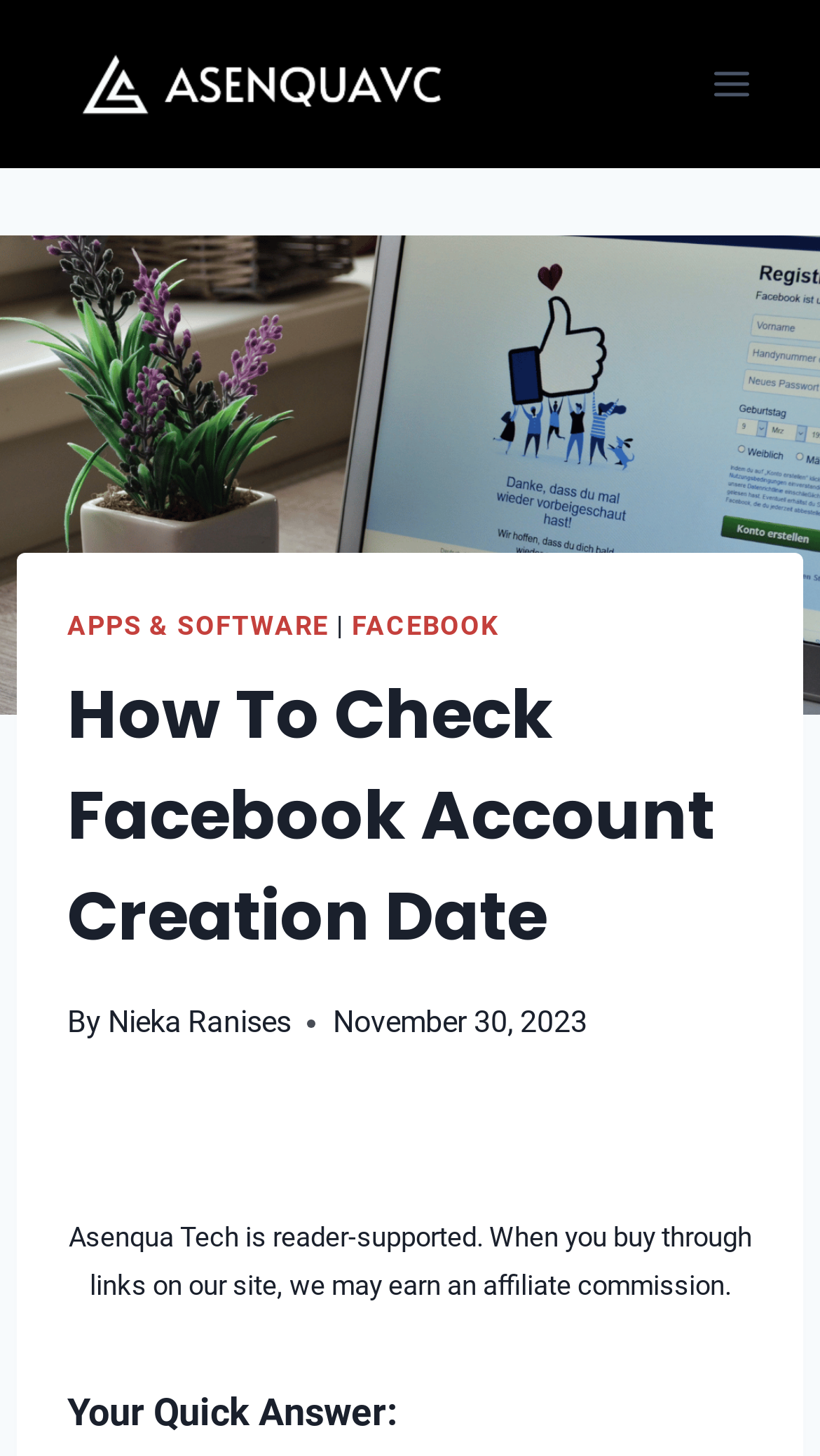Locate the UI element described as follows: "alt="Asenqua Tech"". Return the bounding box coordinates as four float numbers between 0 and 1 in the order [left, top, right, bottom].

[0.062, 0.022, 0.574, 0.094]